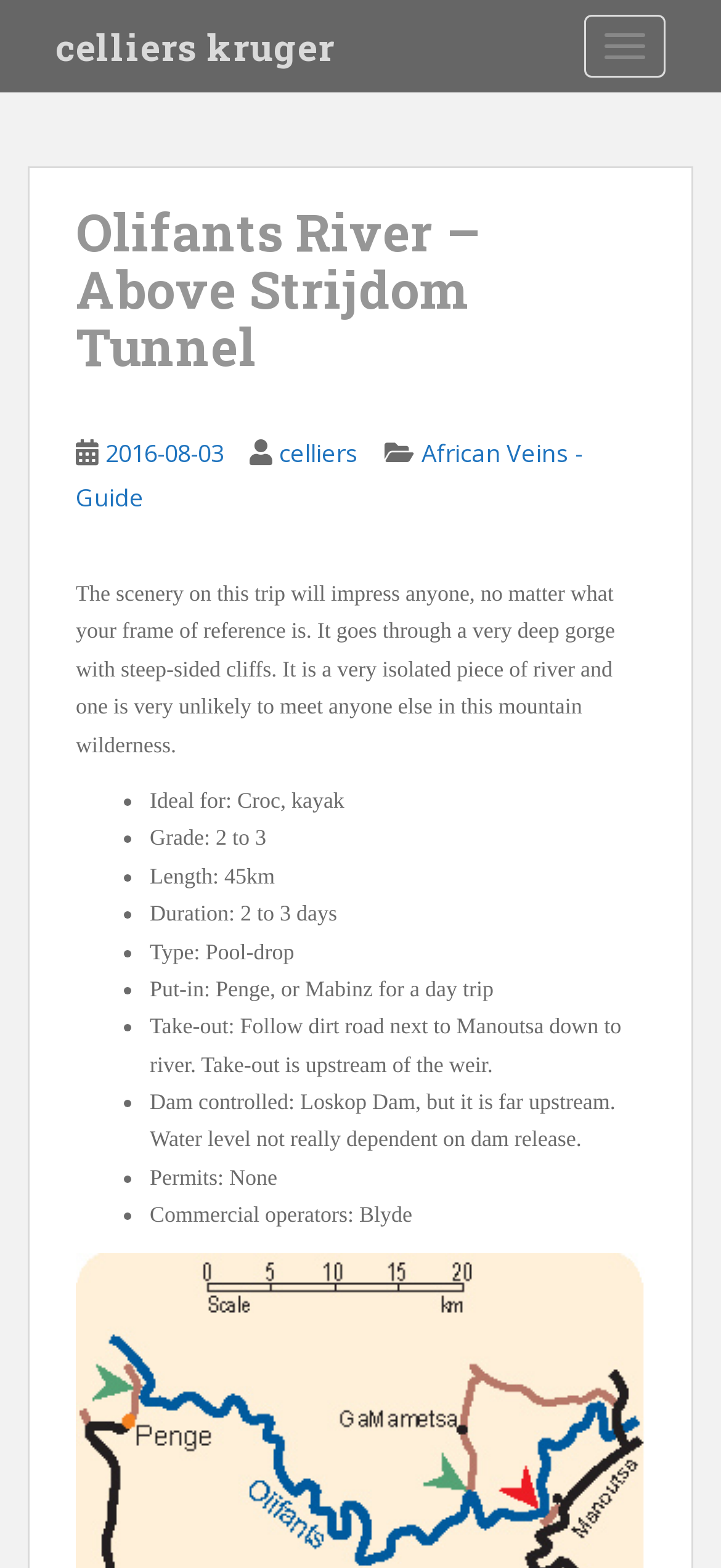Identify and provide the text of the main header on the webpage.

Olifants River – Above Strijdom Tunnel